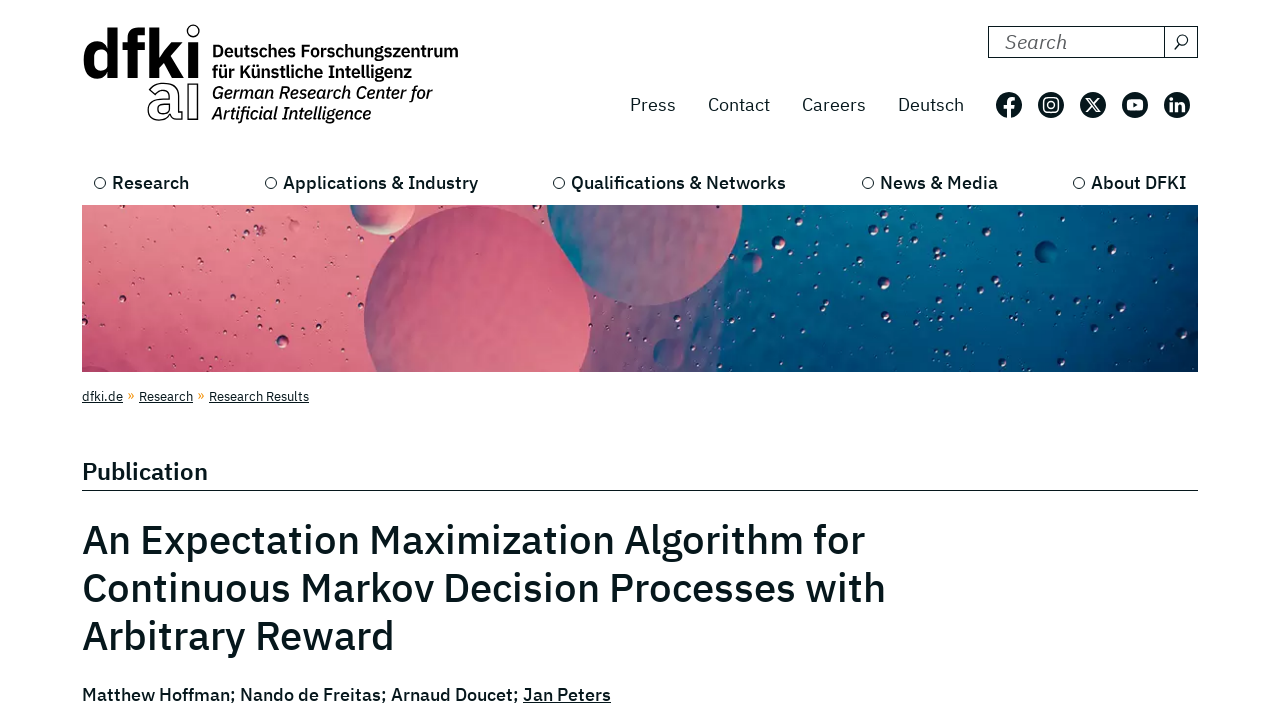Please predict the bounding box coordinates of the element's region where a click is necessary to complete the following instruction: "Read the publication". The coordinates should be represented by four float numbers between 0 and 1, i.e., [left, top, right, bottom].

[0.064, 0.638, 0.162, 0.683]